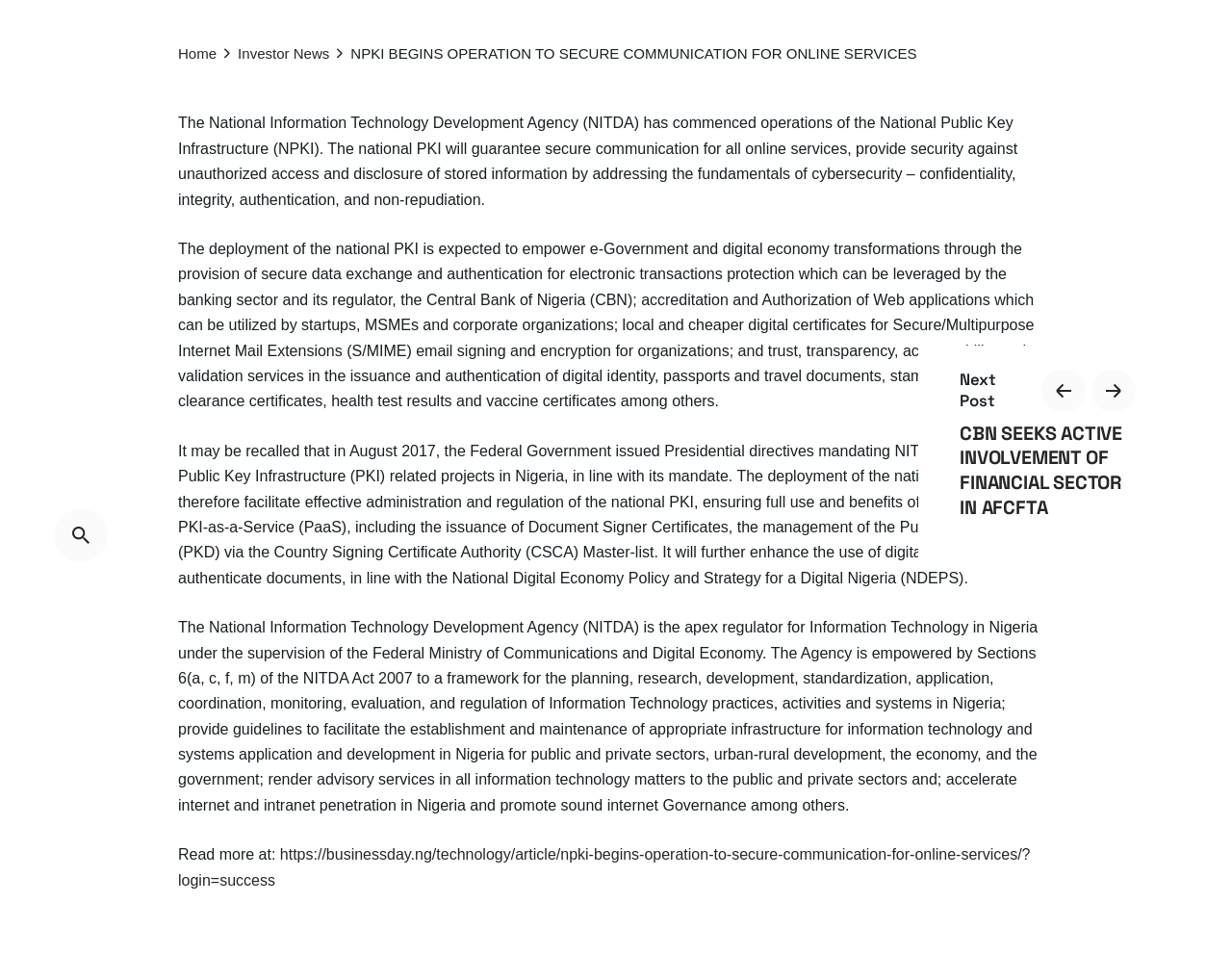Locate the bounding box coordinates for the element described below: "Investor News". The coordinates must be four float values between 0 and 1, formatted as [left, top, right, bottom].

[0.193, 0.046, 0.267, 0.063]